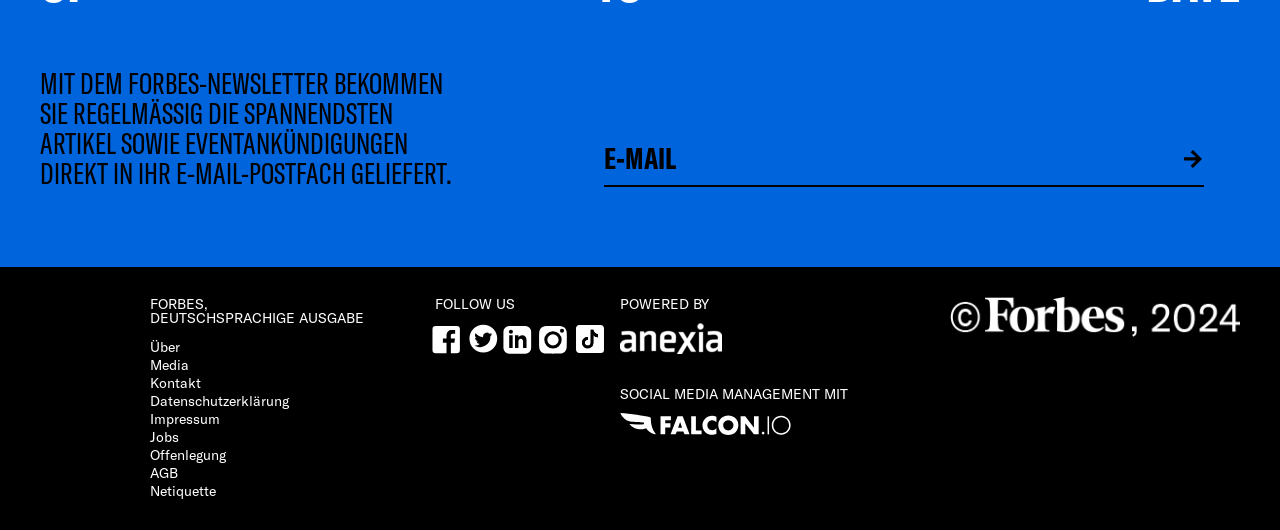Please identify the bounding box coordinates of the clickable element to fulfill the following instruction: "Send the form". The coordinates should be four float numbers between 0 and 1, i.e., [left, top, right, bottom].

[0.914, 0.271, 0.939, 0.331]